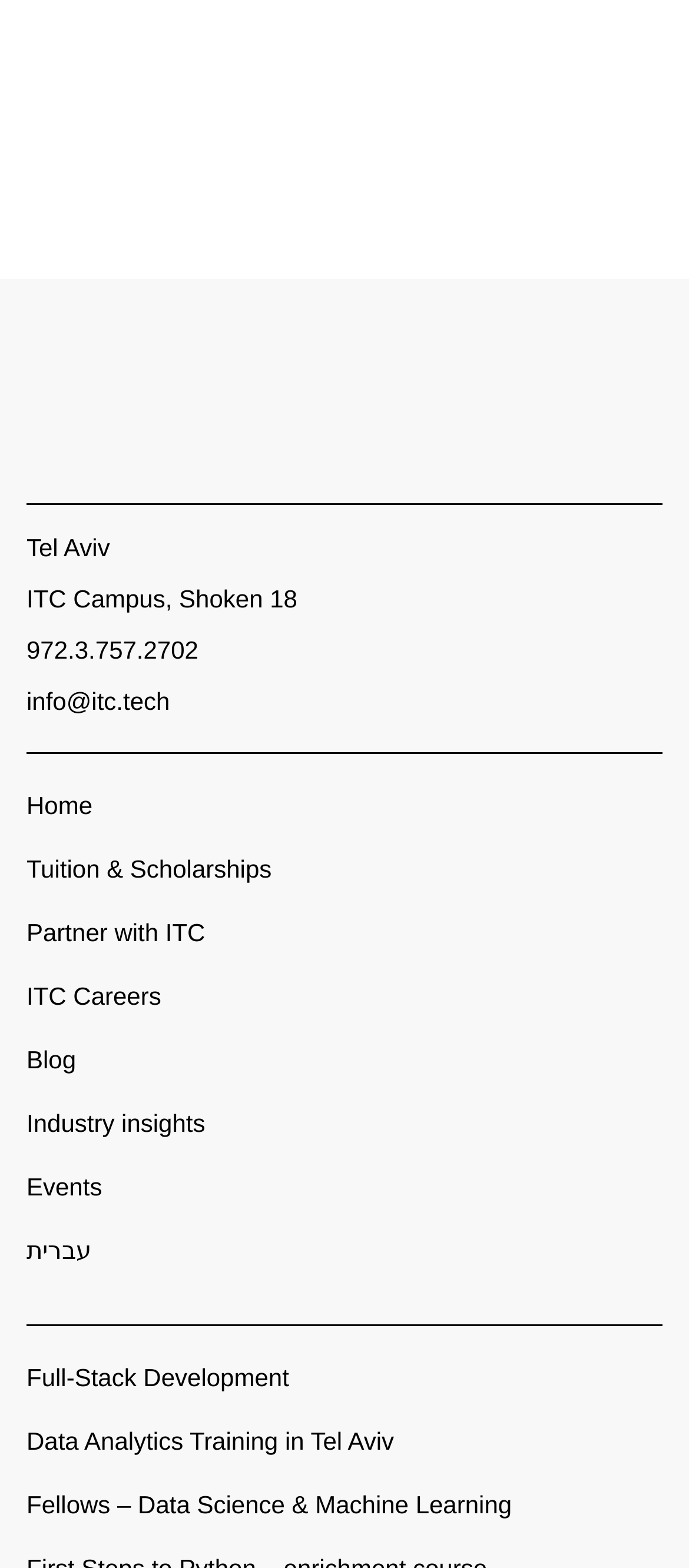Give a short answer using one word or phrase for the question:
What is the location of ITC Campus?

Shoken 18, Tel Aviv